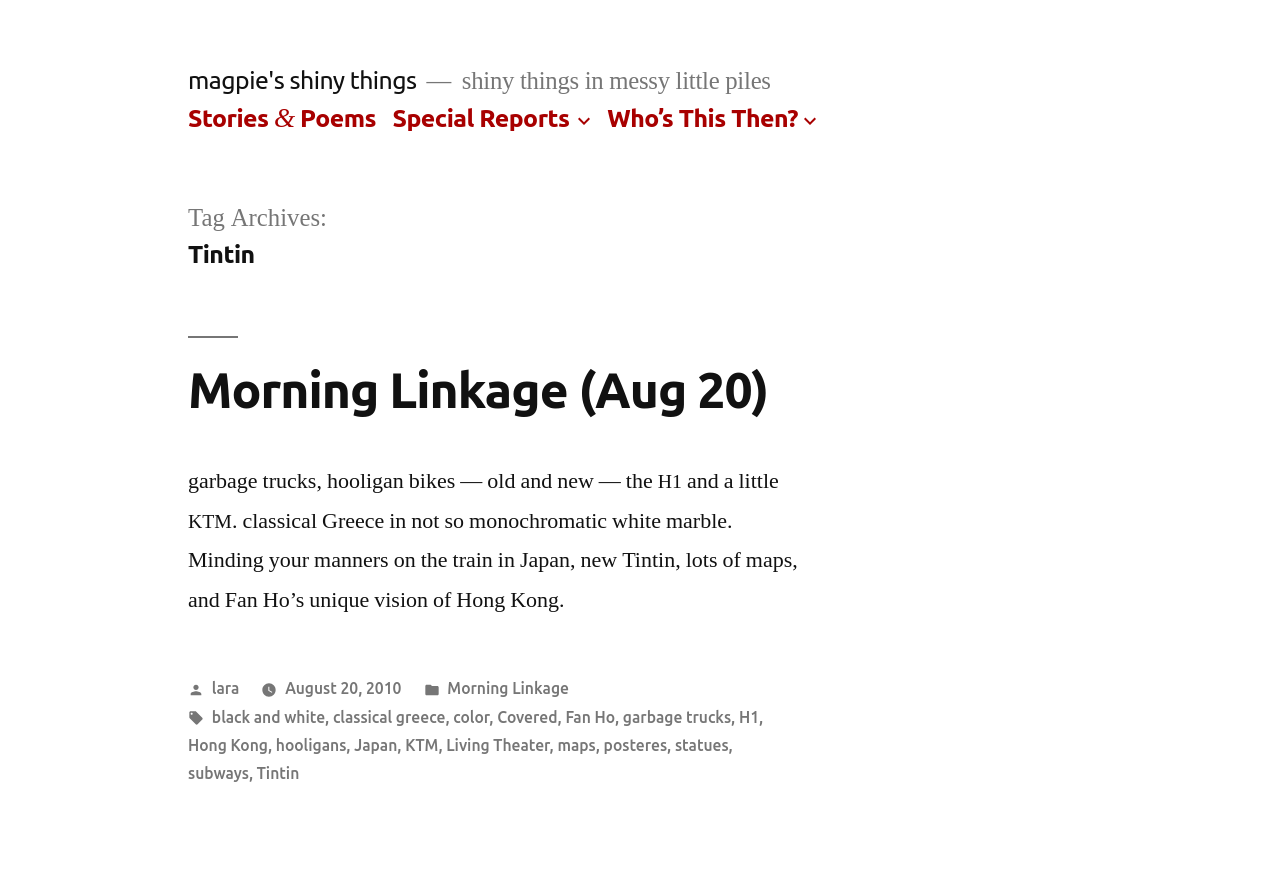What is the title of the article?
Answer briefly with a single word or phrase based on the image.

Morning Linkage (Aug 20)